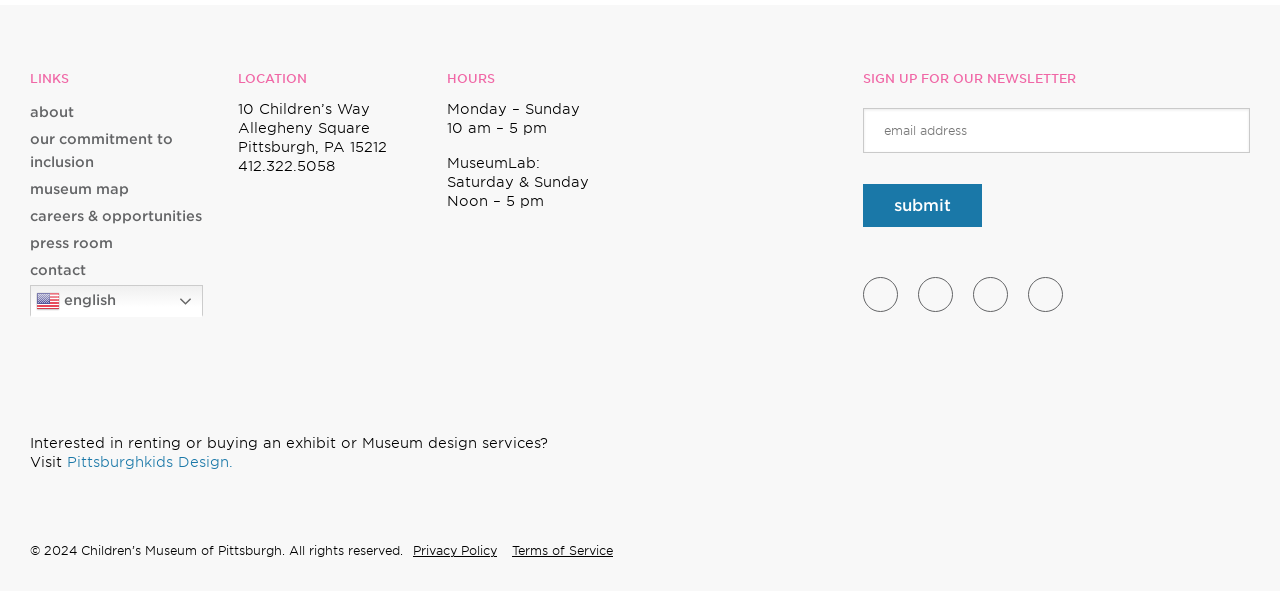What is the museum's email newsletter for?
Look at the screenshot and provide an in-depth answer.

The 'SIGN UP FOR OUR NEWSLETTER' section has a textbox for email address and a 'Submit' button, indicating that visitors can sign up for the museum's email newsletter.